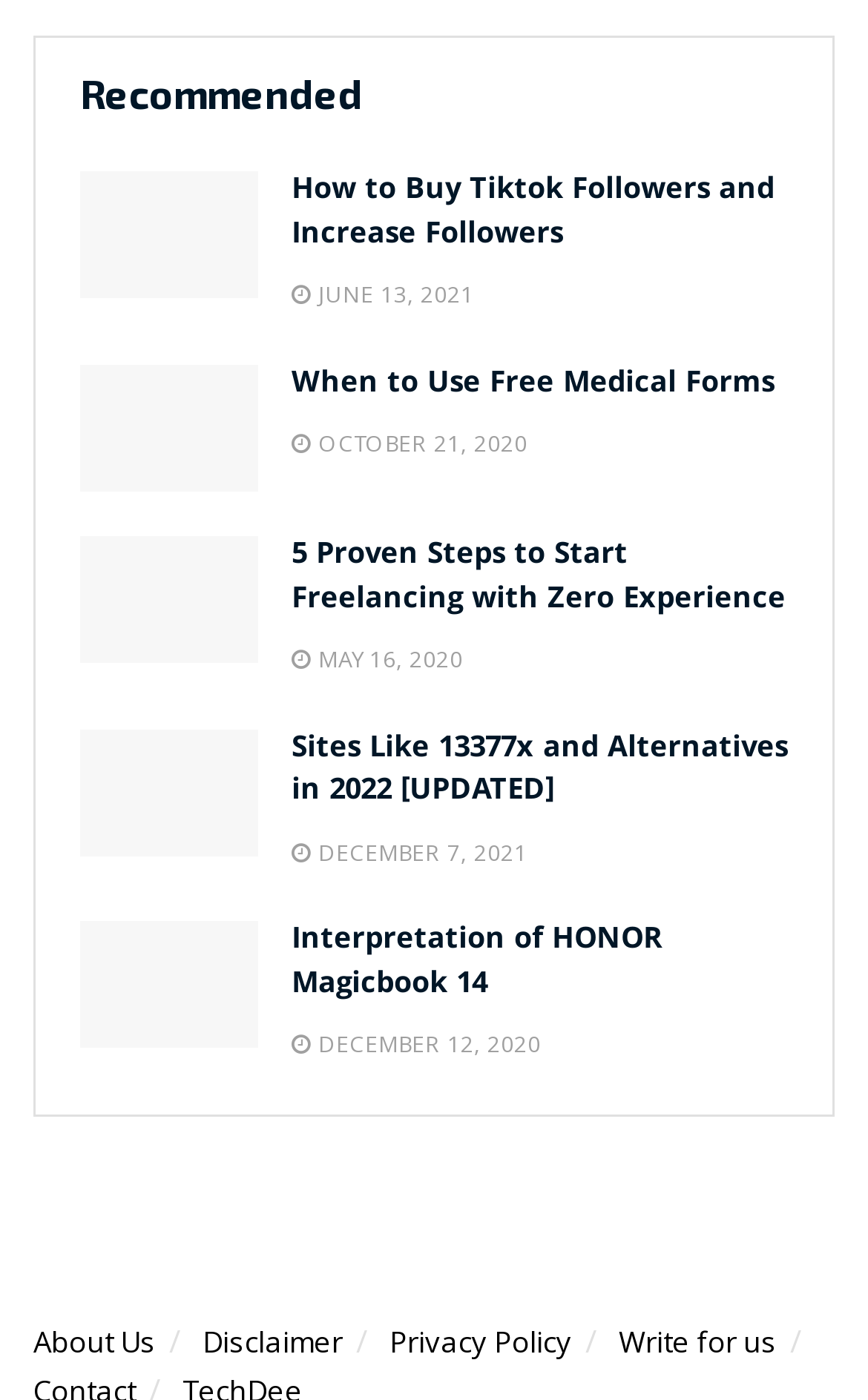Find the bounding box coordinates of the clickable element required to execute the following instruction: "Read the article about buying TikTok followers". Provide the coordinates as four float numbers between 0 and 1, i.e., [left, top, right, bottom].

[0.336, 0.123, 0.908, 0.185]